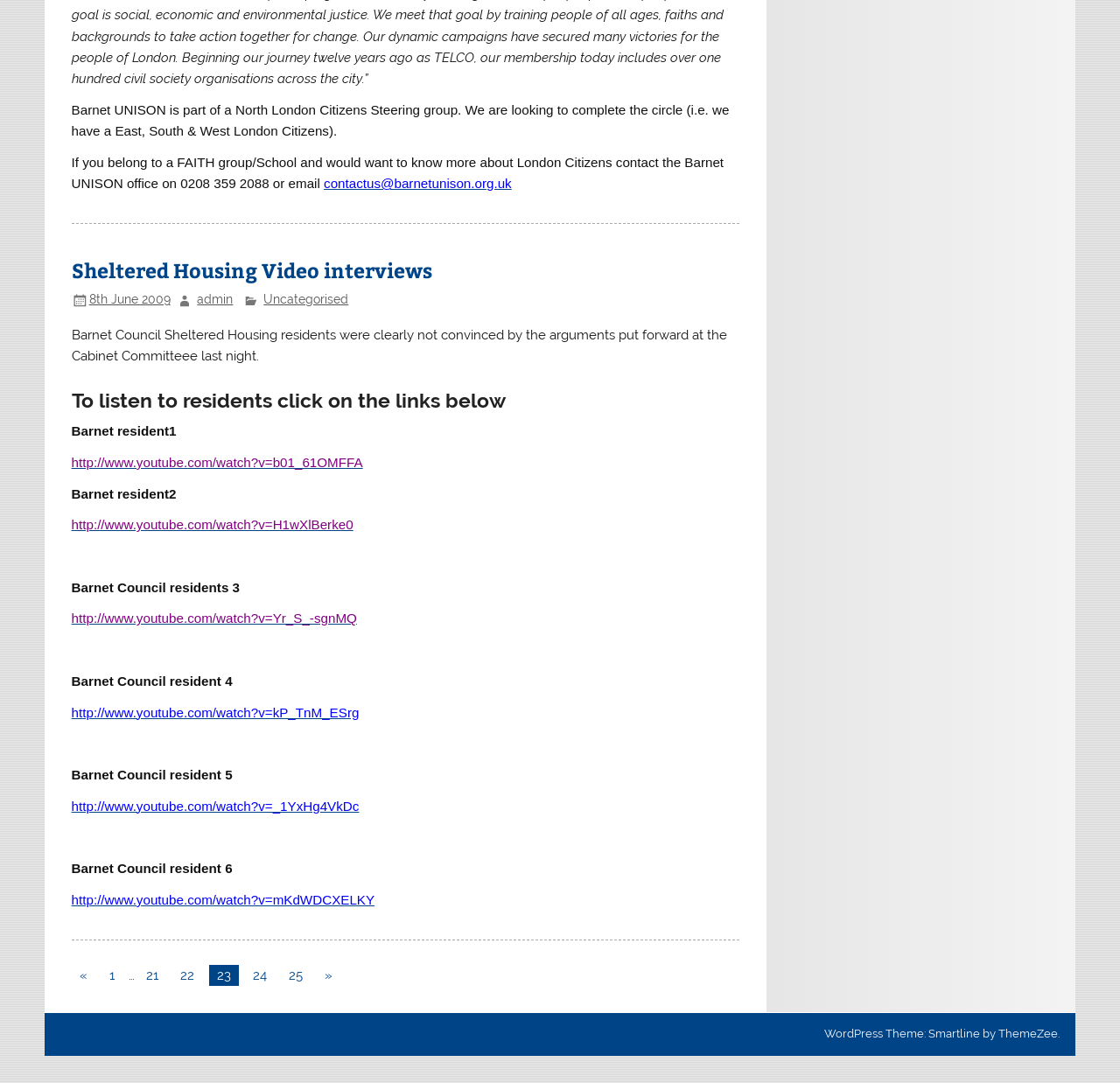Determine the bounding box coordinates of the clickable element to complete this instruction: "View page 1". Provide the coordinates in the format of four float numbers between 0 and 1, [left, top, right, bottom].

[0.091, 0.893, 0.109, 0.91]